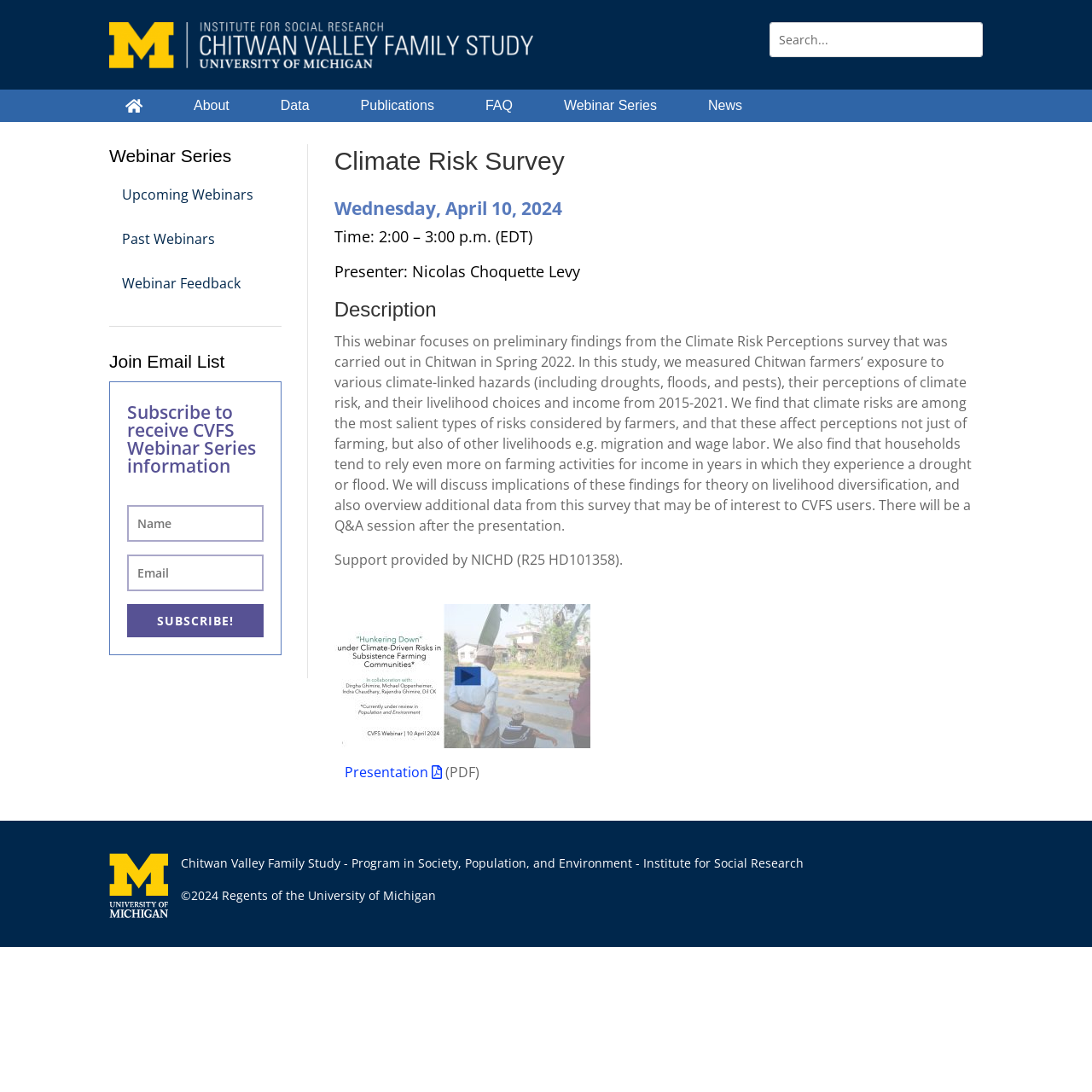Please locate the bounding box coordinates of the element that should be clicked to achieve the given instruction: "View the presentation".

[0.315, 0.698, 0.404, 0.715]